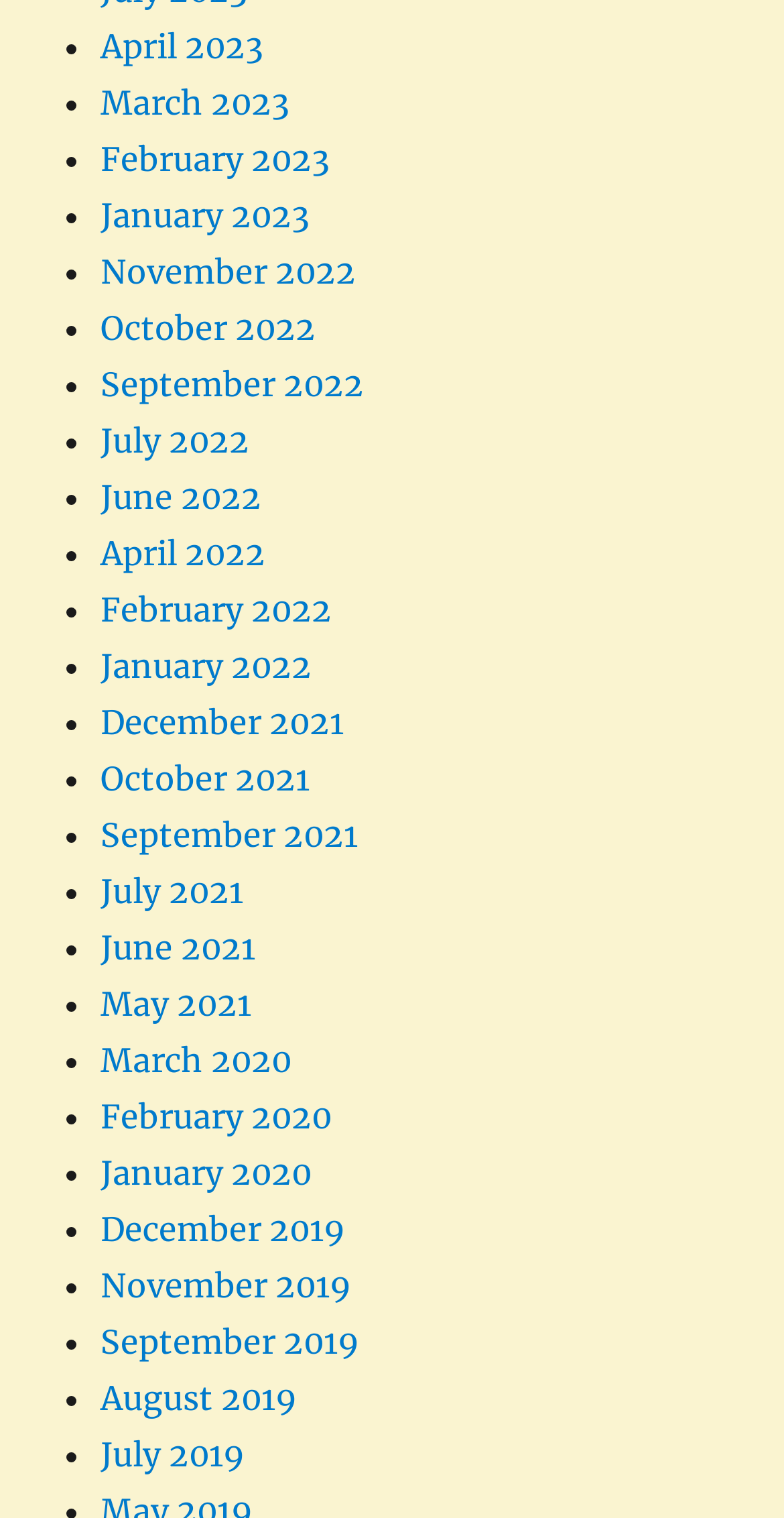How many links are there in total?
Kindly offer a comprehensive and detailed response to the question.

By counting the number of links on the webpage, I can see that there are 34 links in total, each representing a specific month and year.